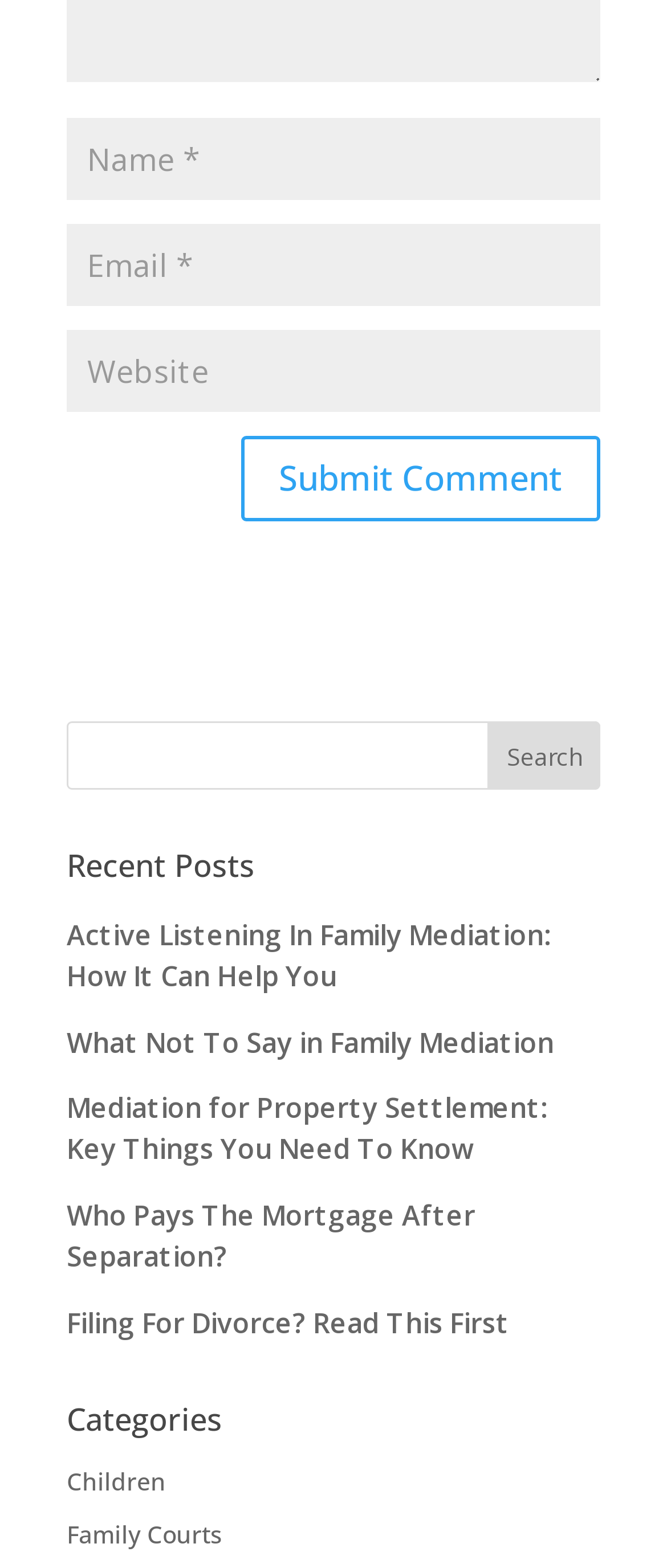From the screenshot, find the bounding box of the UI element matching this description: "become a member". Supply the bounding box coordinates in the form [left, top, right, bottom], each a float between 0 and 1.

None